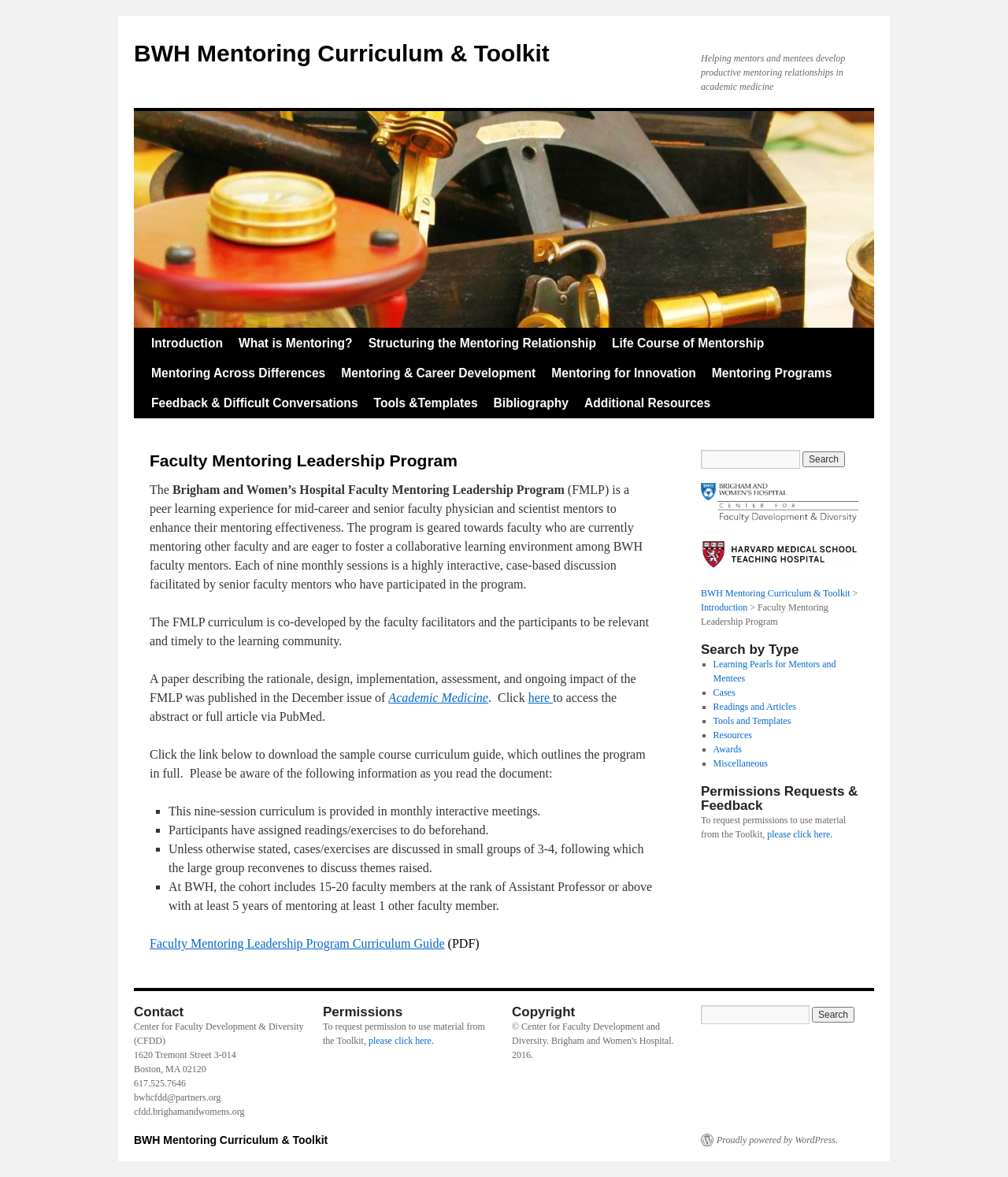Please identify the bounding box coordinates of the area that needs to be clicked to fulfill the following instruction: "Click on the 'Introduction' link."

[0.142, 0.279, 0.229, 0.305]